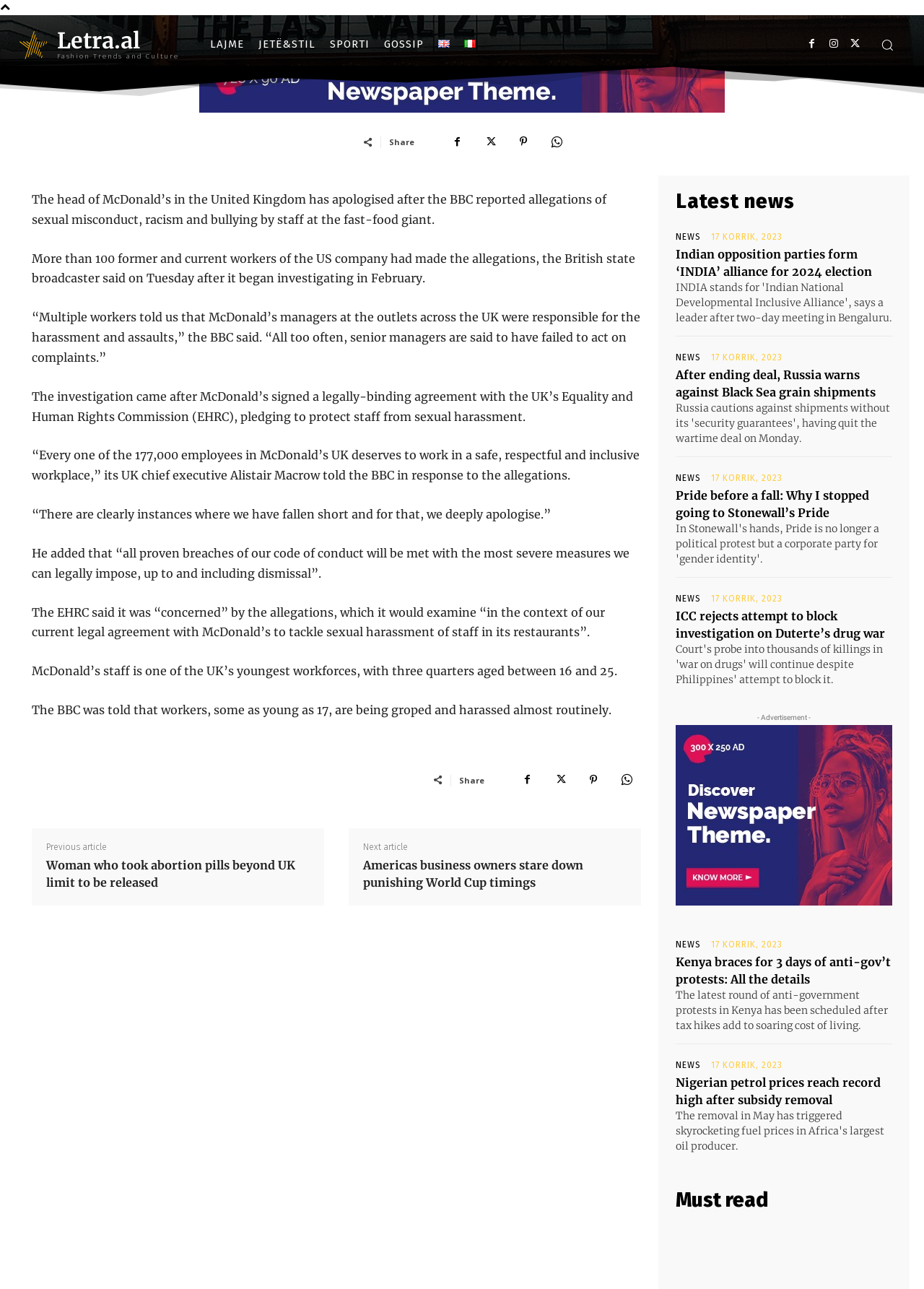Please reply to the following question using a single word or phrase: 
What is the topic of the first news article?

McDonald's UK apologises